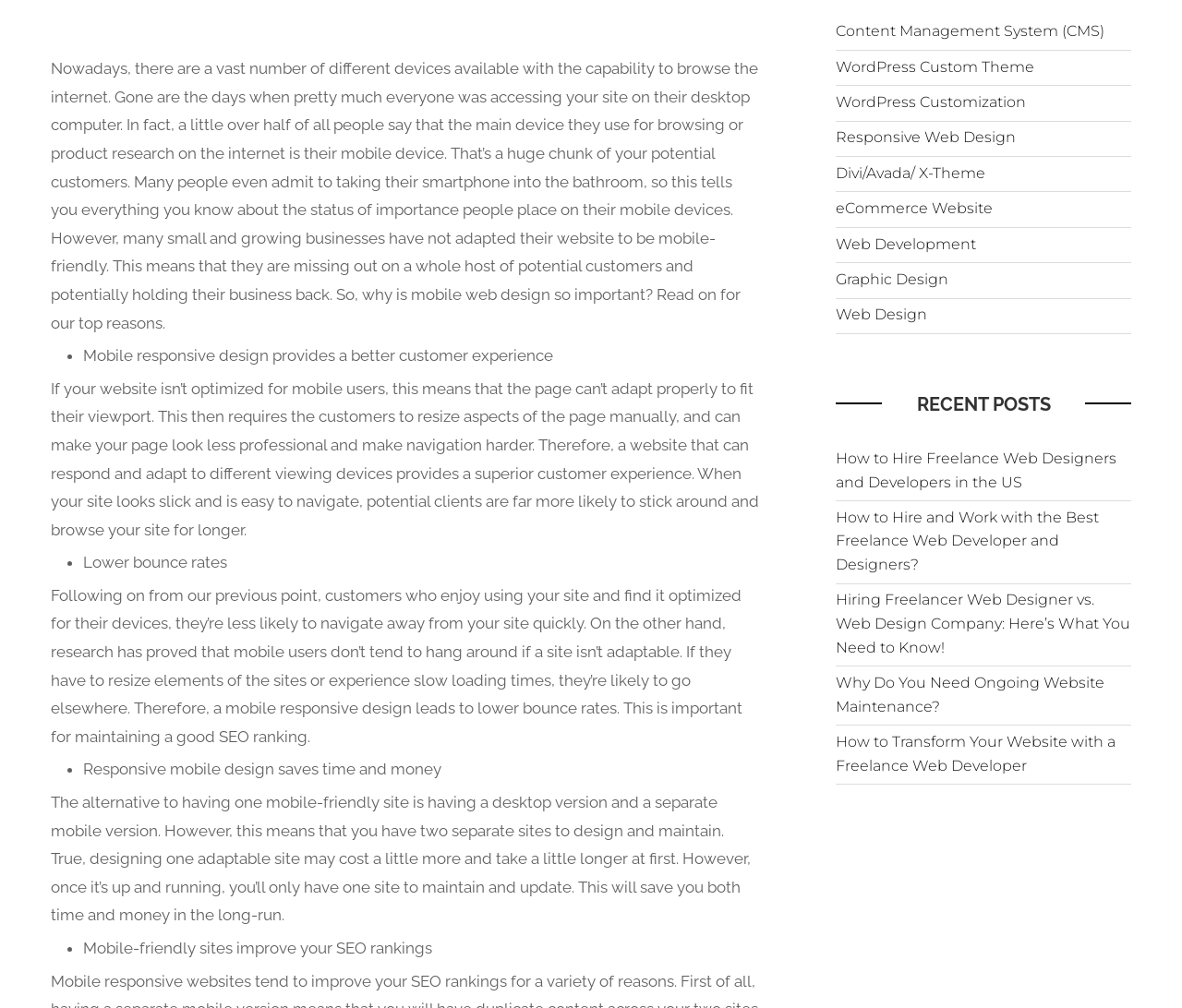Using the description: "Graphic Design", identify the bounding box of the corresponding UI element in the screenshot.

[0.707, 0.268, 0.802, 0.286]